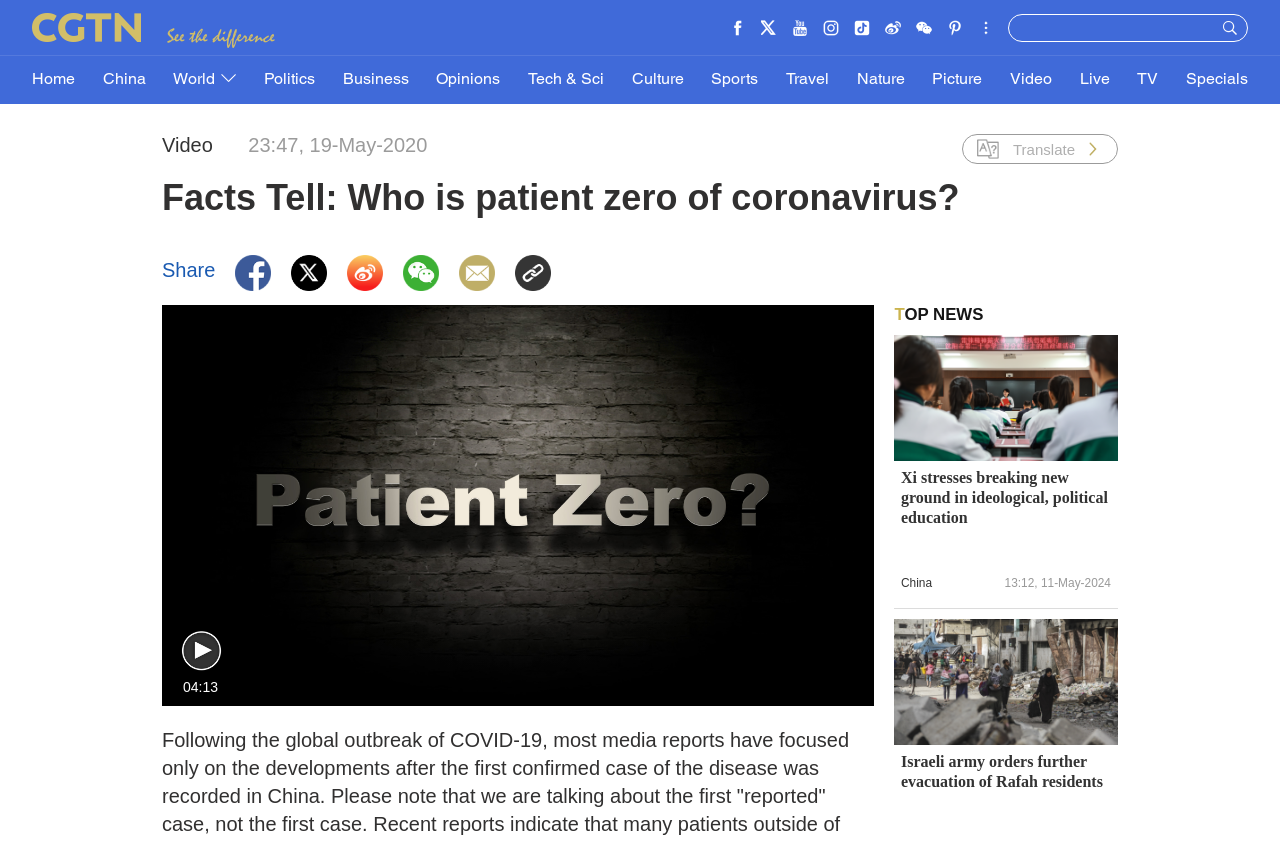Identify the bounding box coordinates of the HTML element based on this description: "Tech & Sci".

[0.412, 0.066, 0.472, 0.123]